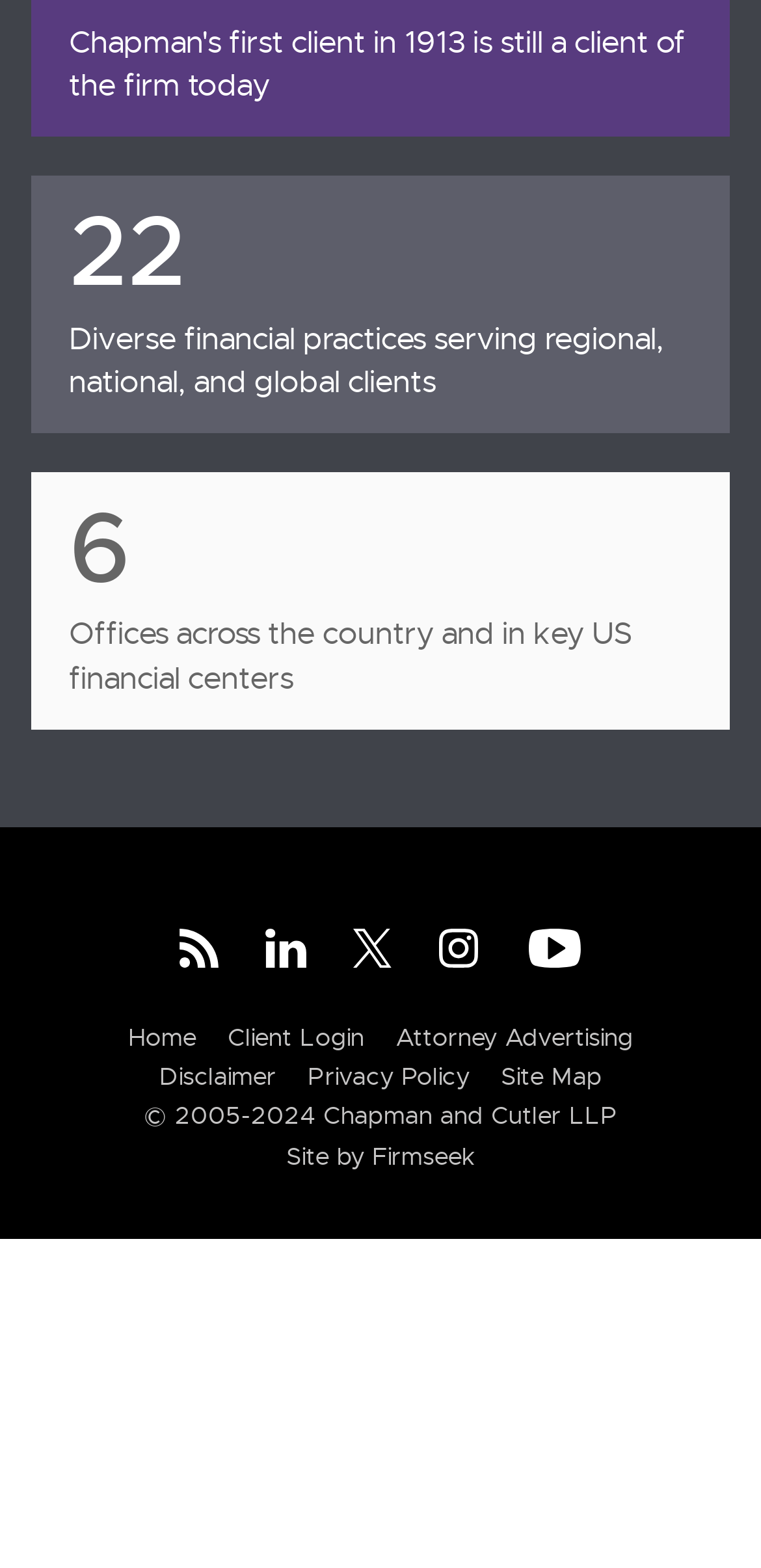Determine the bounding box coordinates (top-left x, top-left y, bottom-right x, bottom-right y) of the UI element described in the following text: YouTube Icon

[0.685, 0.587, 0.774, 0.629]